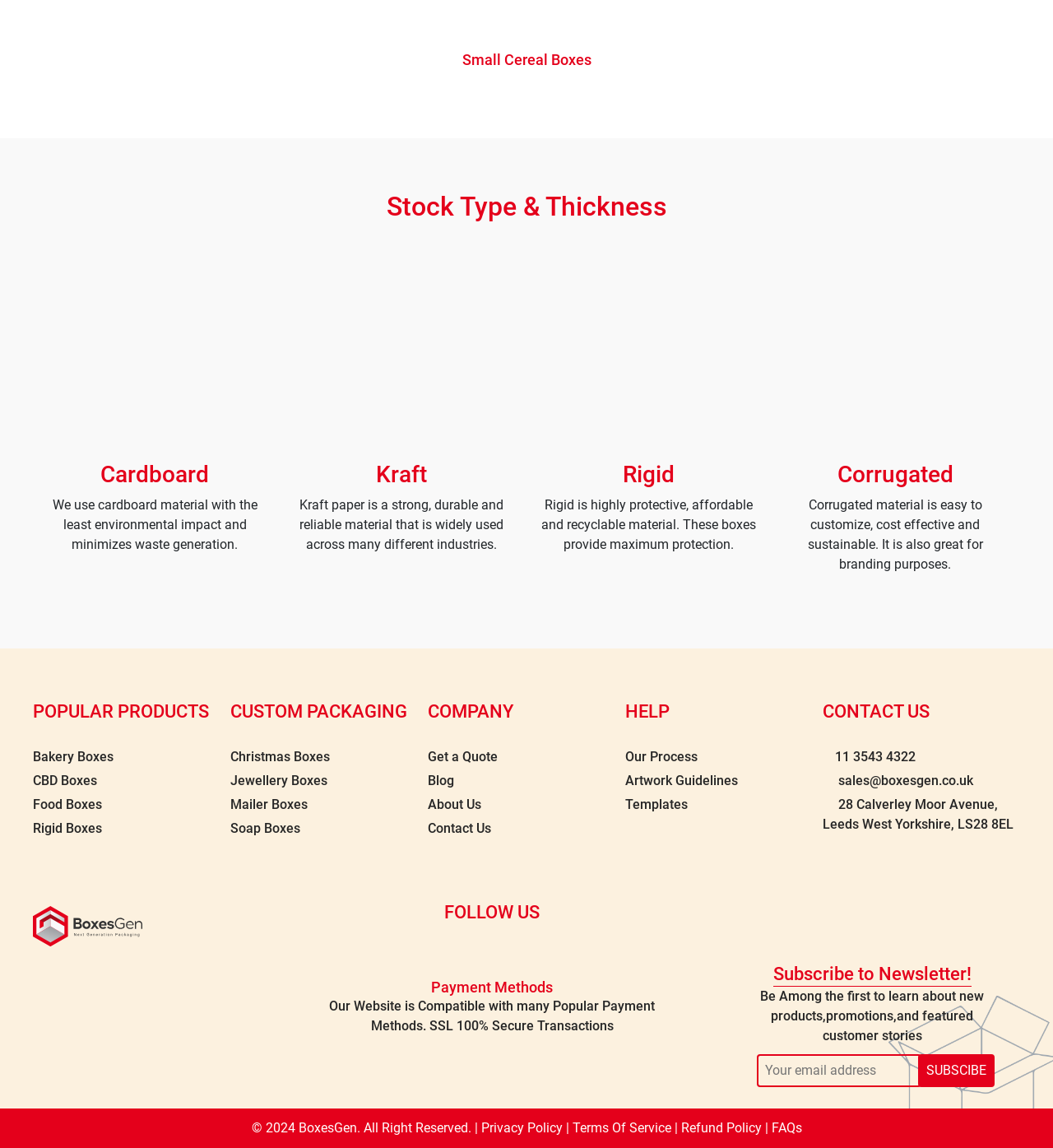Identify the bounding box for the UI element specified in this description: "alt="Instagram"". The coordinates must be four float numbers between 0 and 1, formatted as [left, top, right, bottom].

[0.443, 0.818, 0.462, 0.832]